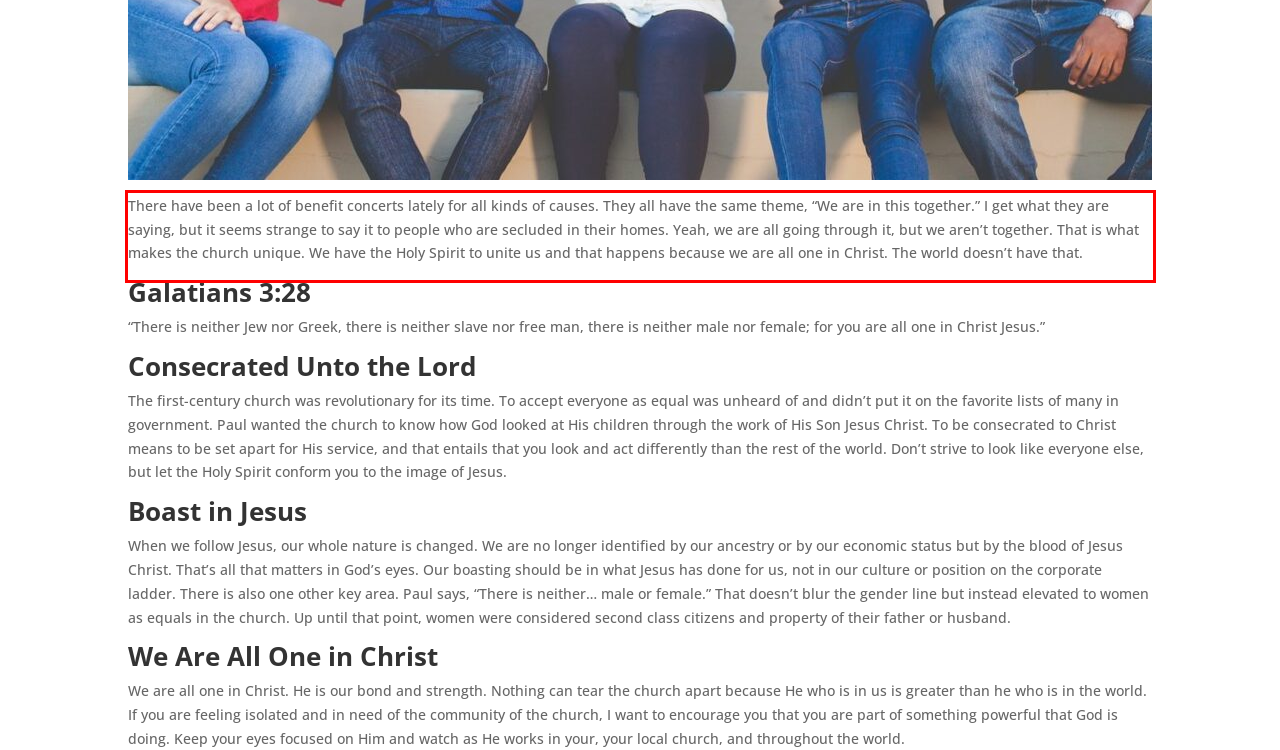You have a screenshot of a webpage with a red bounding box. Use OCR to generate the text contained within this red rectangle.

There have been a lot of benefit concerts lately for all kinds of causes. They all have the same theme, “We are in this together.” I get what they are saying, but it seems strange to say it to people who are secluded in their homes. Yeah, we are all going through it, but we aren’t together. That is what makes the church unique. We have the Holy Spirit to unite us and that happens because we are all one in Christ. The world doesn’t have that.